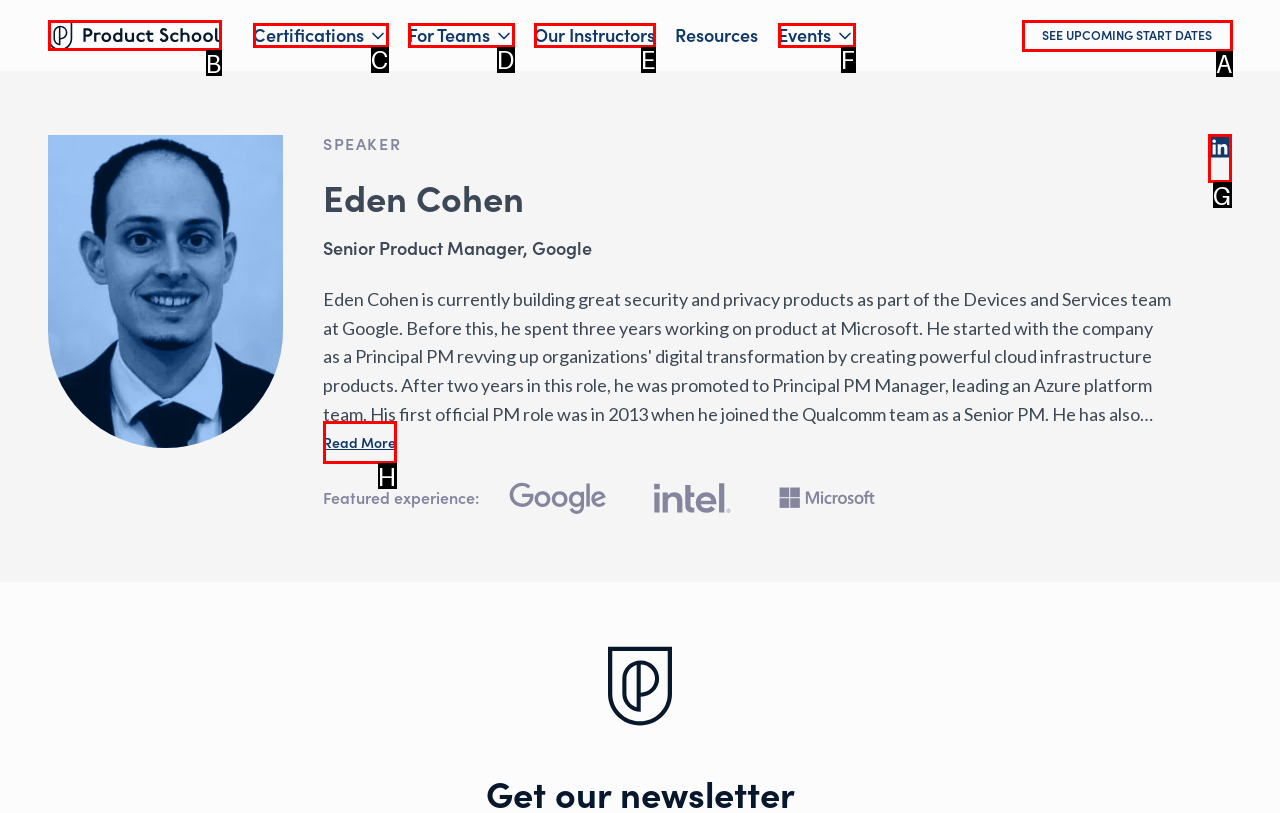Tell me the correct option to click for this task: View Eden Cohen's LinkedIn profile
Write down the option's letter from the given choices.

G